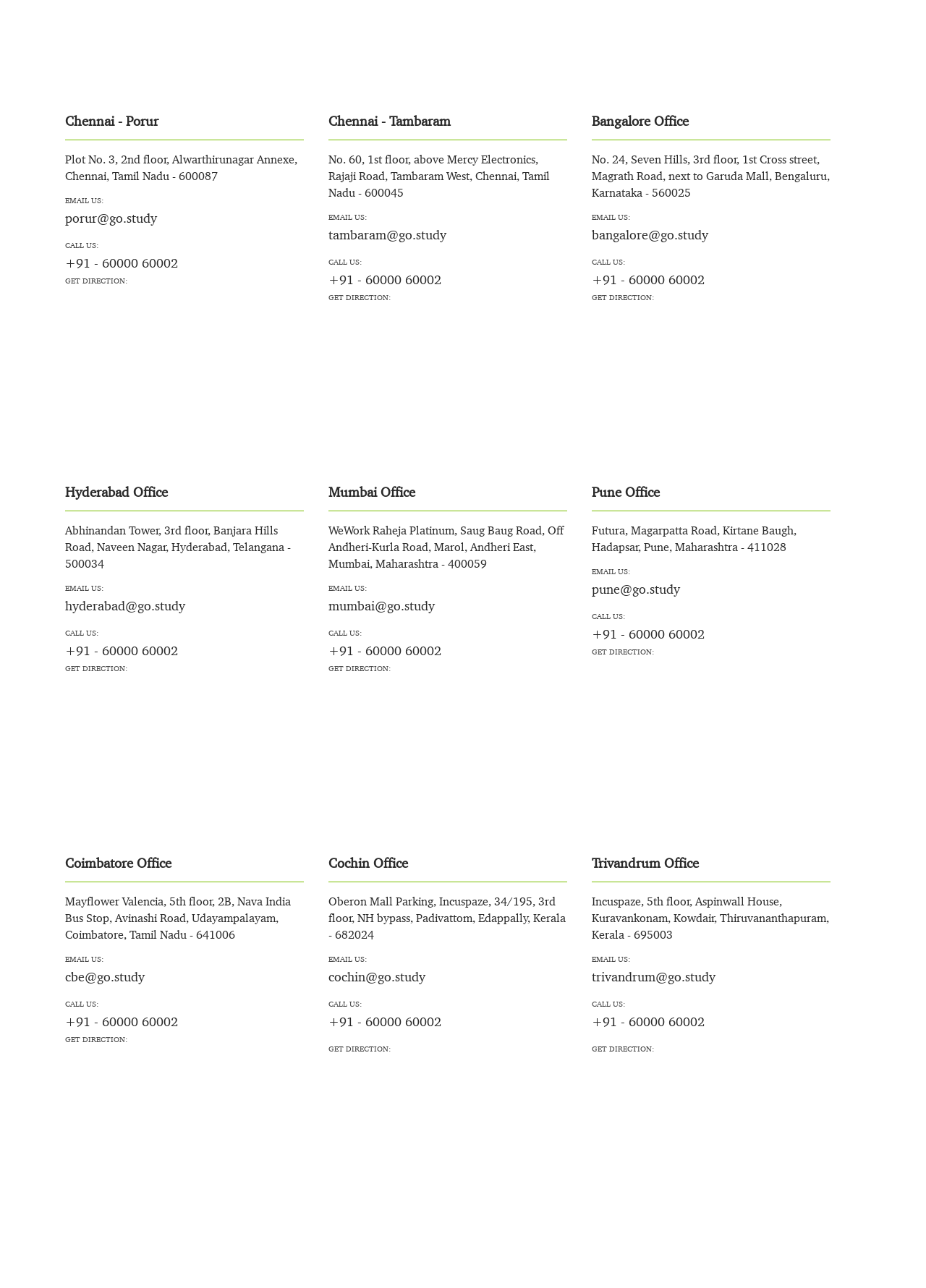Provide your answer in a single word or phrase: 
What is the phone number of Hyderabad office?

+91 - 60000 60002